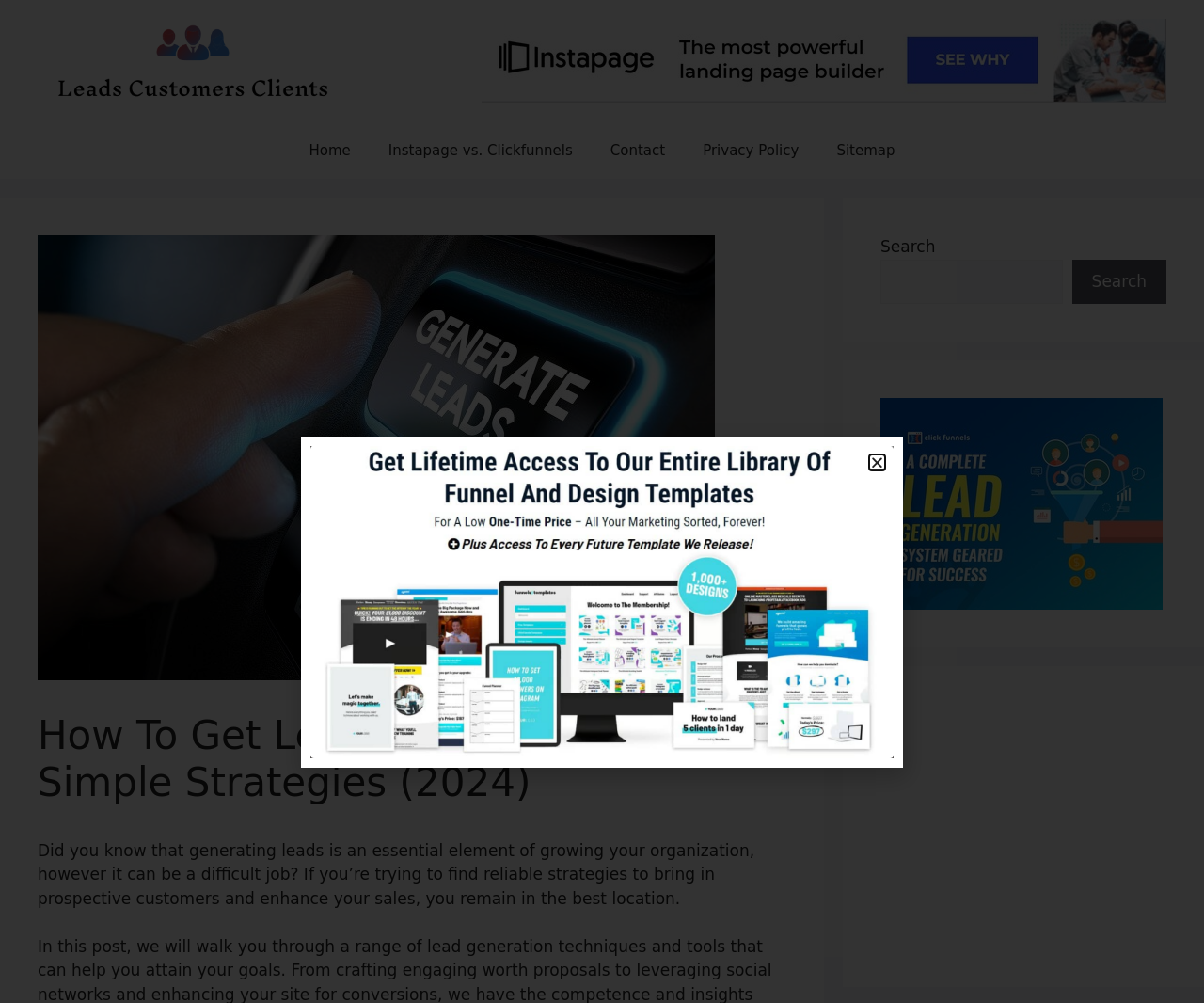Identify the bounding box coordinates for the element you need to click to achieve the following task: "Click on the 'Home' link". Provide the bounding box coordinates as four float numbers between 0 and 1, in the form [left, top, right, bottom].

[0.241, 0.122, 0.307, 0.178]